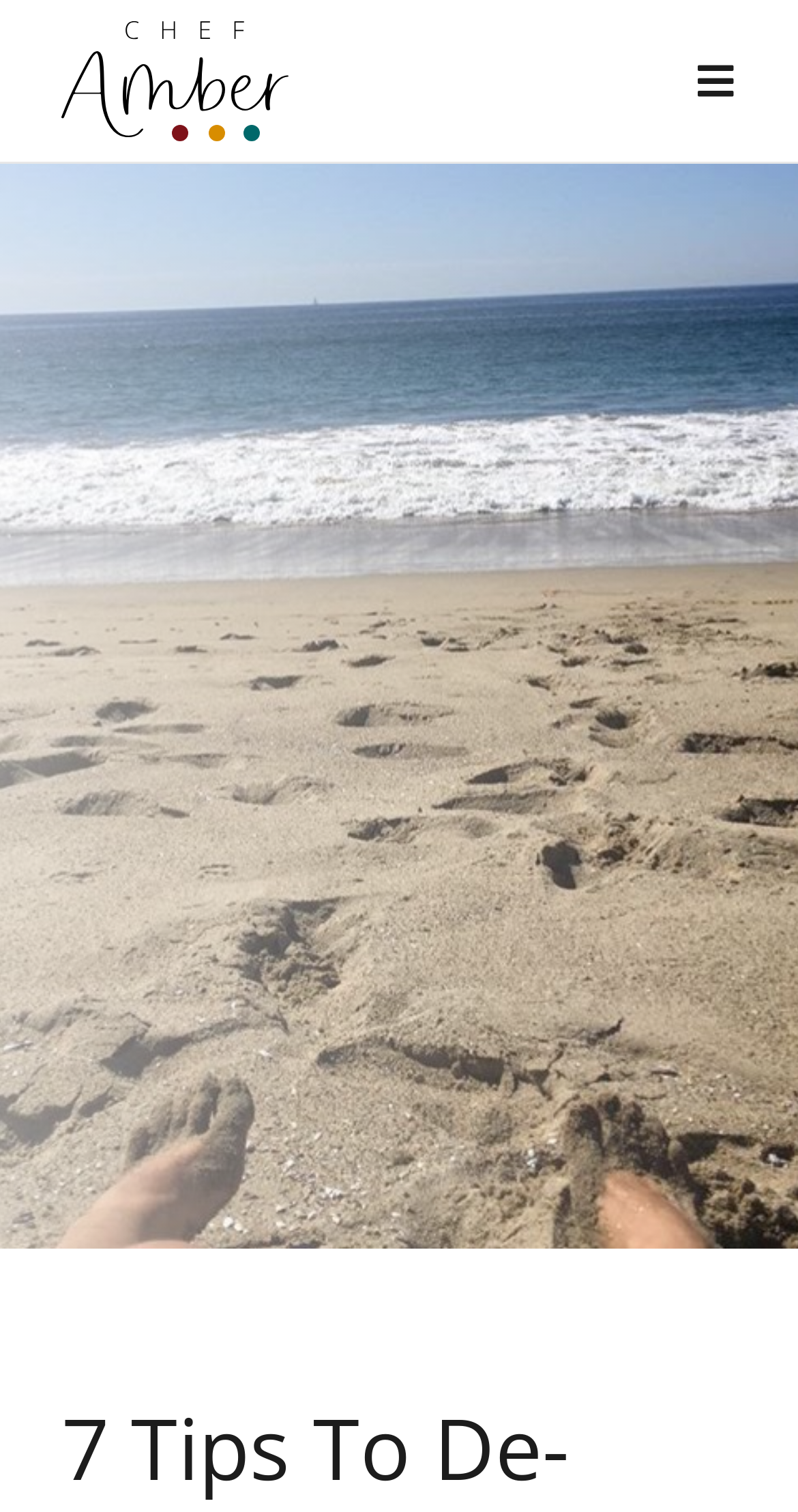How many main menu items are there?
Based on the image, provide your answer in one word or phrase.

7